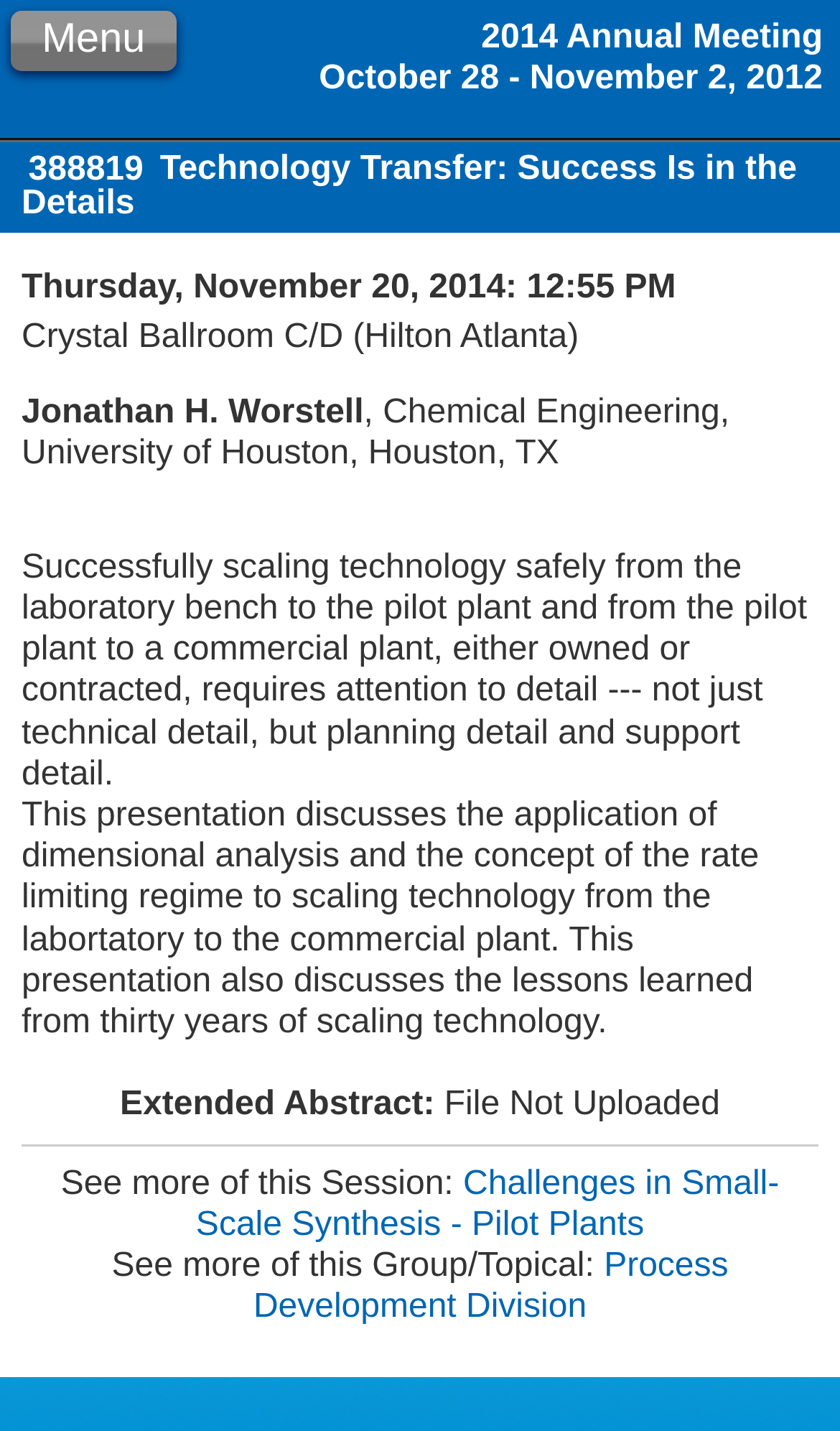Utilize the details in the image to thoroughly answer the following question: What is the topic of the presentation?

I found the topic of the presentation by looking at the heading element with the text '388819 Technology Transfer: Success Is in the Details' which has a bounding box coordinate of [0.0, 0.1, 1.0, 0.163]. This indicates that the topic is Technology Transfer.